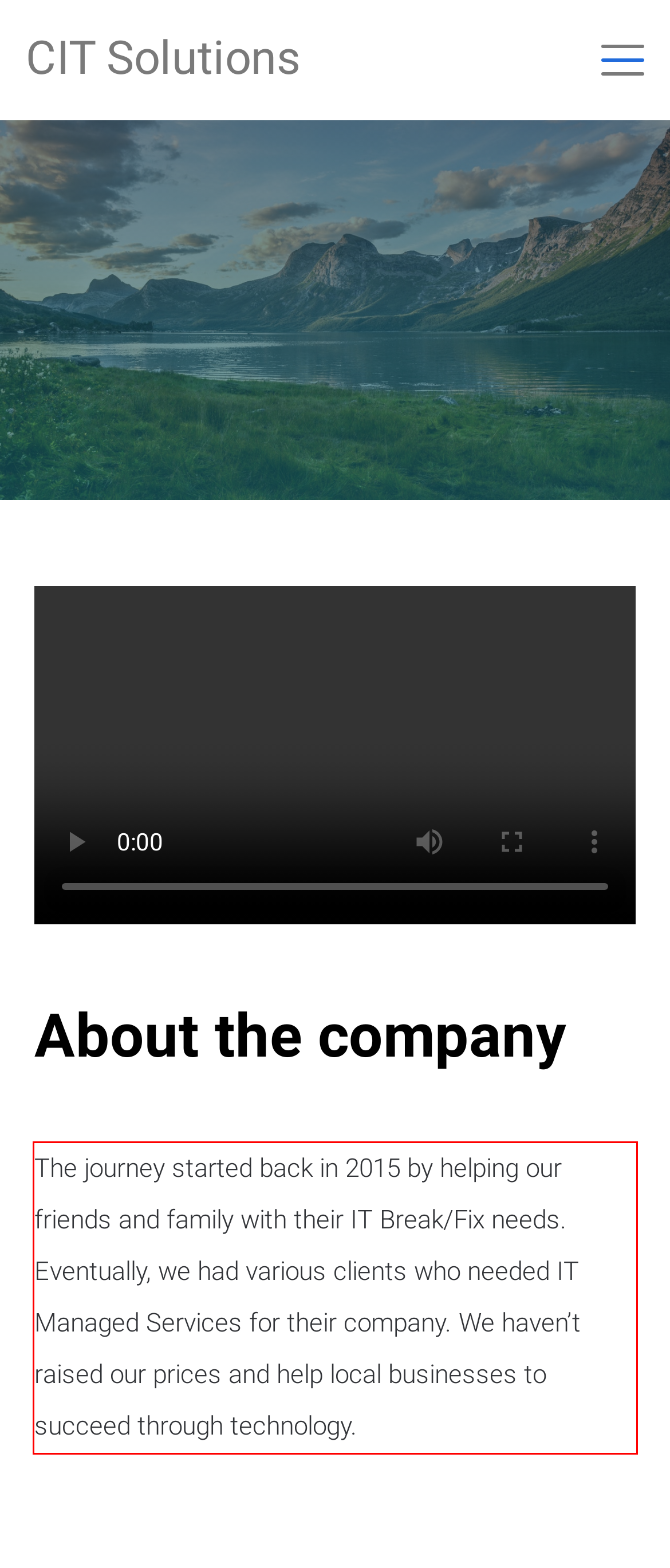You are provided with a screenshot of a webpage that includes a UI element enclosed in a red rectangle. Extract the text content inside this red rectangle.

The journey started back in 2015 by helping our friends and family with their IT Break/Fix needs. Eventually, we had various clients who needed IT Managed Services for their company. We haven’t raised our prices and help local businesses to succeed through technology.